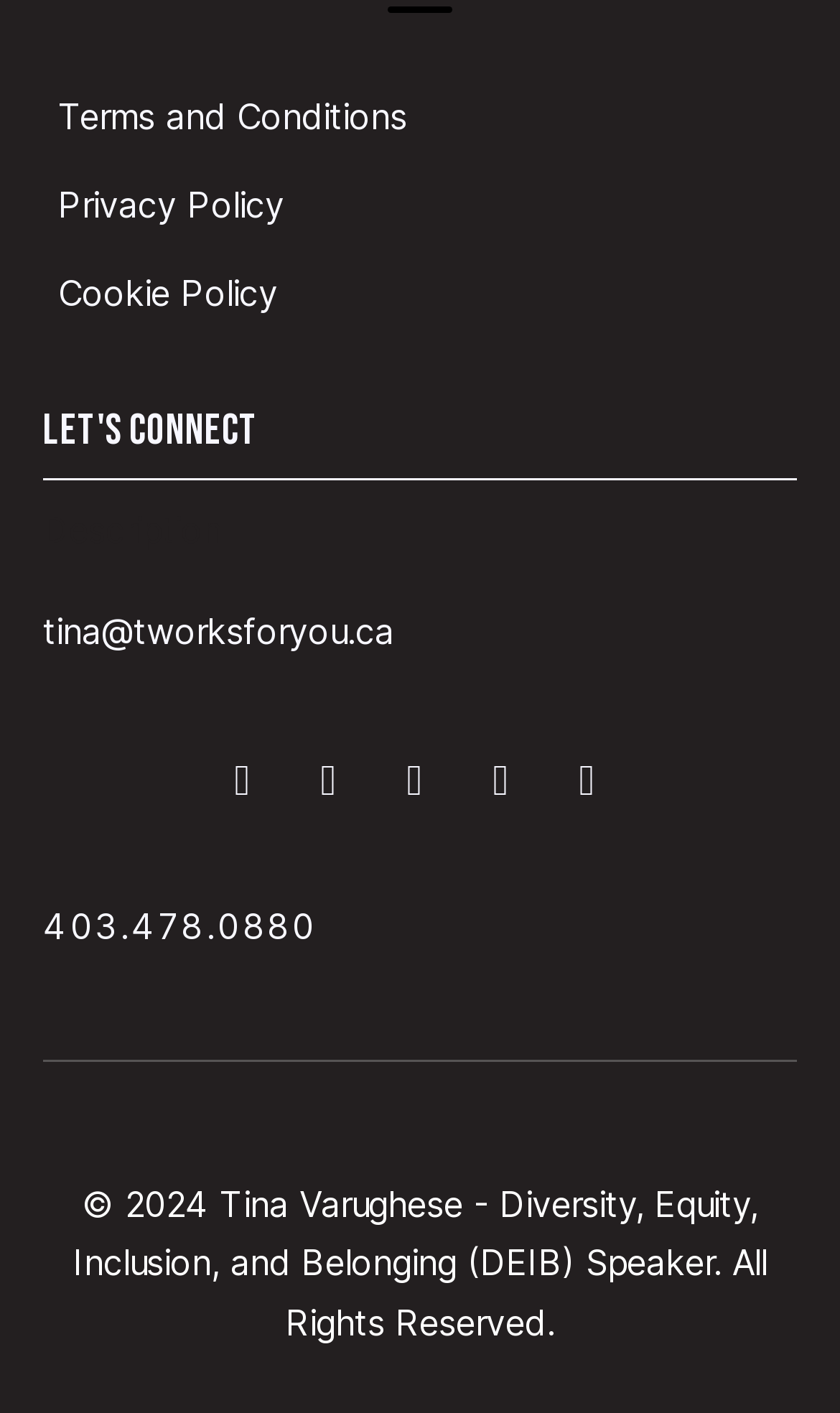Determine the bounding box coordinates for the UI element with the following description: "Bedroom". The coordinates should be four float numbers between 0 and 1, represented as [left, top, right, bottom].

None